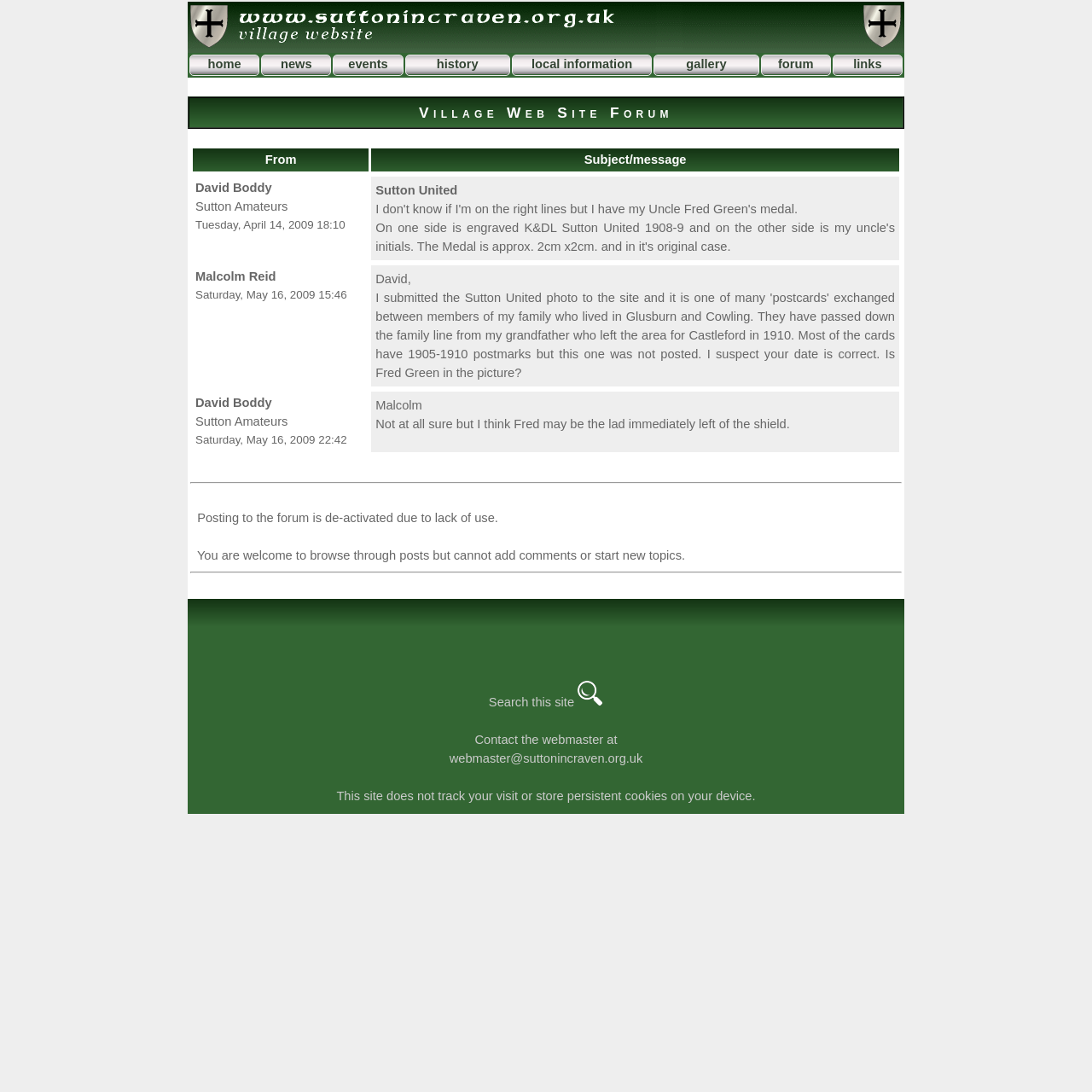What is the topic of the forum post?
Use the image to give a comprehensive and detailed response to the question.

The forum post is about Sutton United, as mentioned in the subject of the post, and the conversation is about a medal and a photo related to Sutton United.